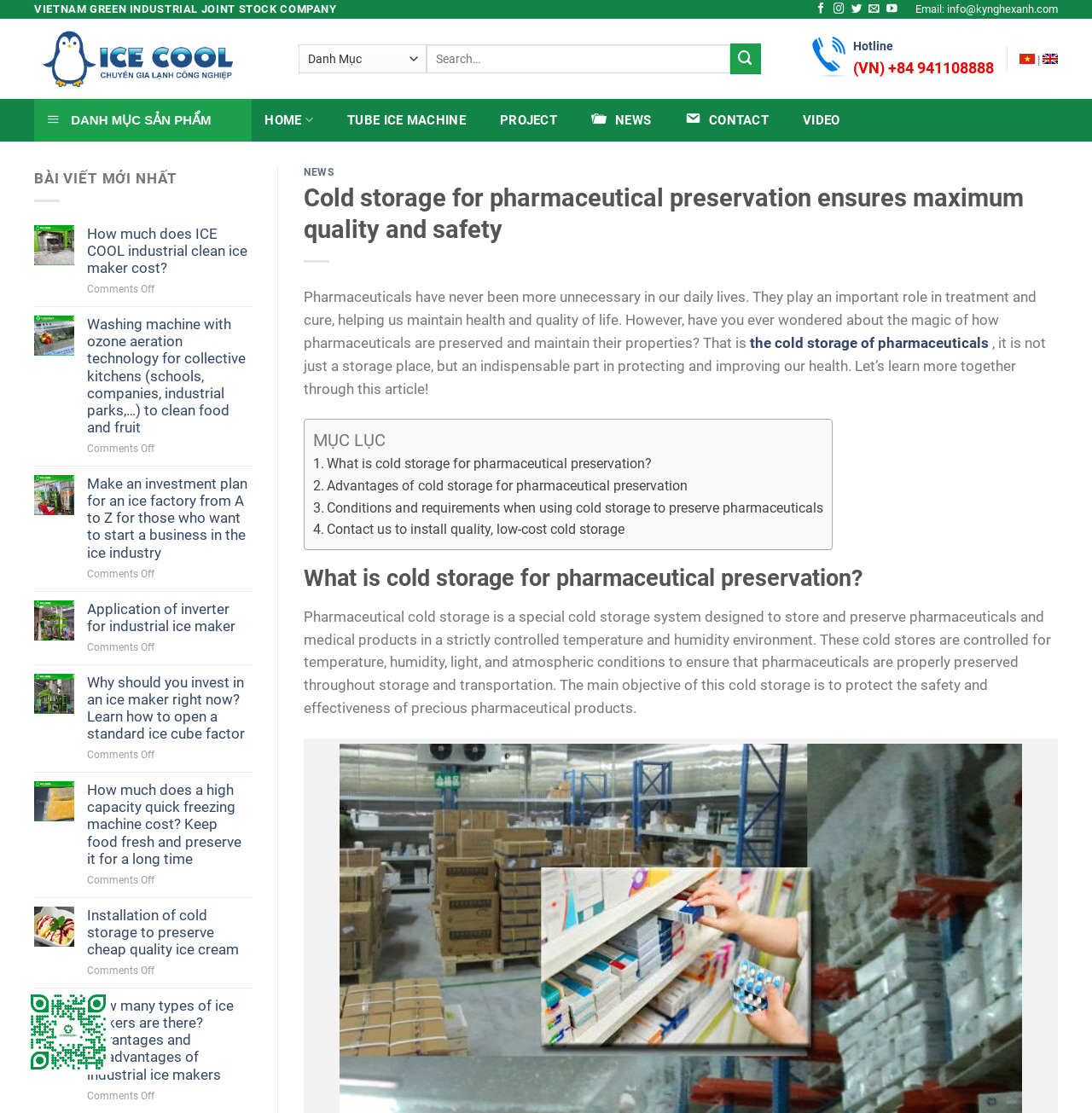What is the contact information provided on the webpage?
Carefully analyze the image and provide a thorough answer to the question.

I found this information by looking at the contact information section on the webpage, which provides an email address and a hotline number for contacting the company.